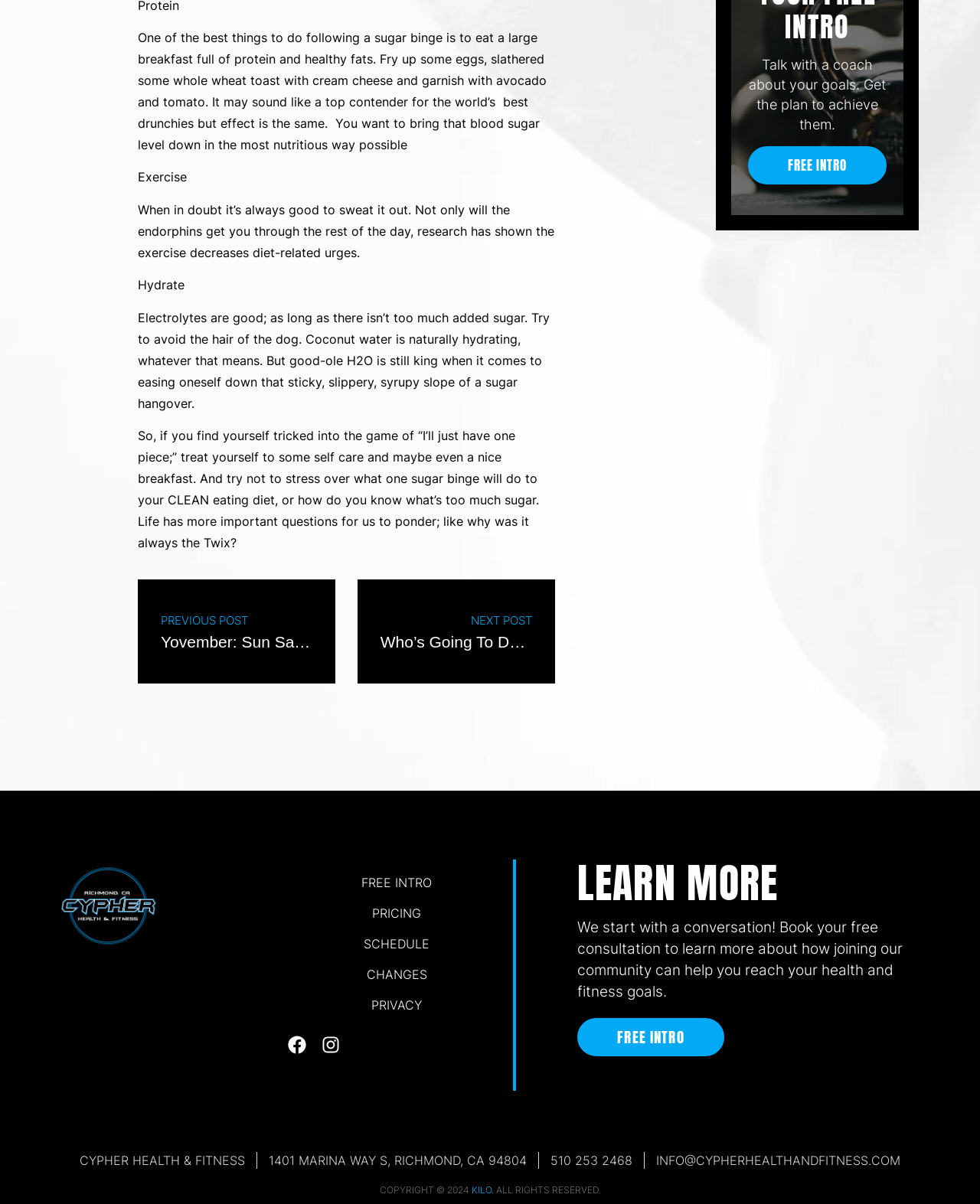Given the content of the image, can you provide a detailed answer to the question?
What is the benefit of exercise after a sugar binge?

According to the webpage, exercise is beneficial after a sugar binge because it releases endorphins, which can help get through the rest of the day, and research has shown that exercise decreases diet-related urges.